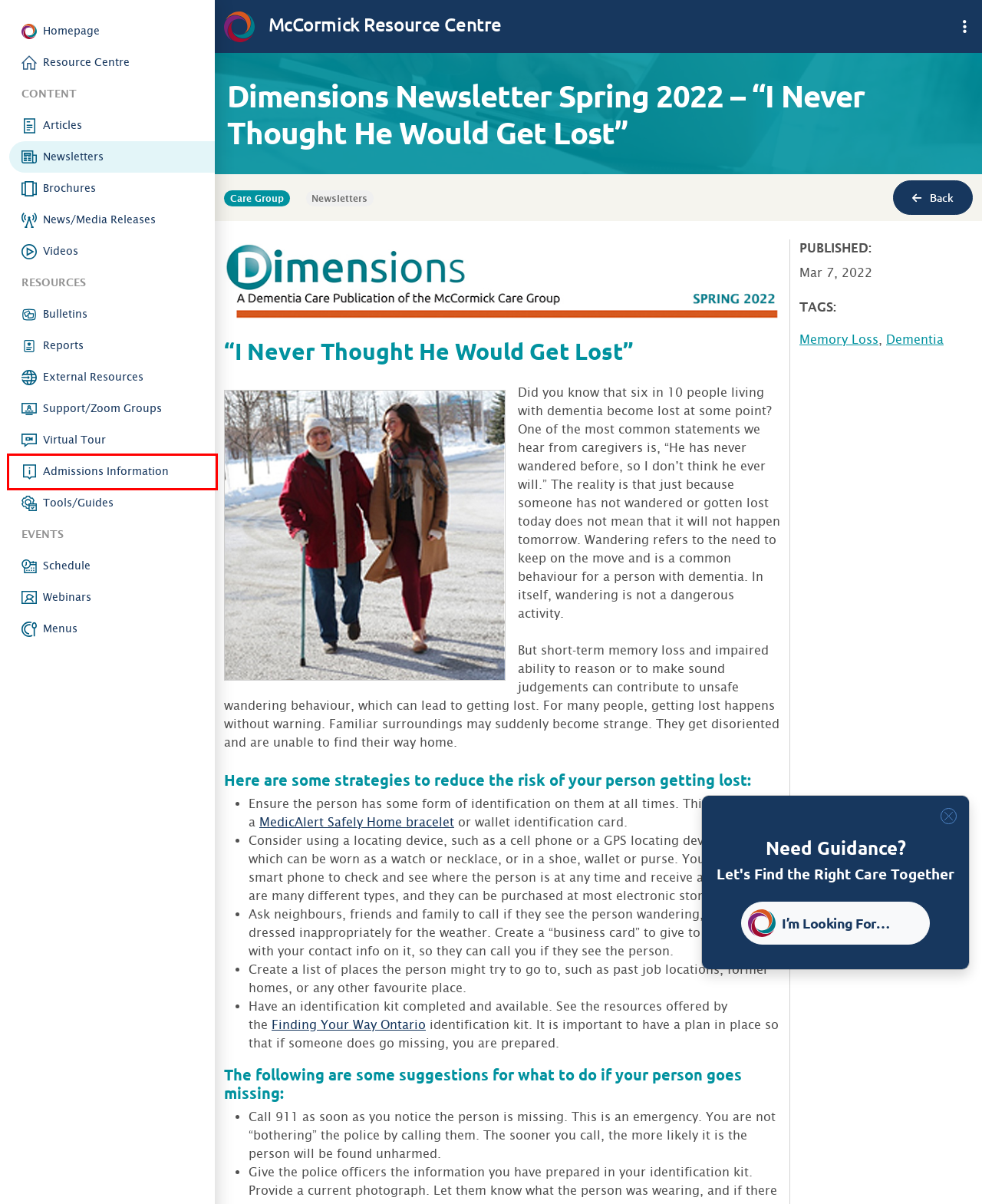With the provided screenshot showing a webpage and a red bounding box, determine which webpage description best fits the new page that appears after clicking the element inside the red box. Here are the options:
A. Tools/Guides Archives - McCormick Care Group
B. Dementia Resource Center | McCormick Care Group
C. Bulletins Archives - McCormick Care Group
D. Virtual Tour Archives - McCormick Care Group
E. Support/Zoom Groups Archives - McCormick Care Group
F. Admissions Information Archives - McCormick Care Group
G. Newsletters Archives - McCormick Care Group
H. Medical ID Bracelets | MedicAlert Foundation | Medical IDs + 24/7 Lifesaving Protection

F